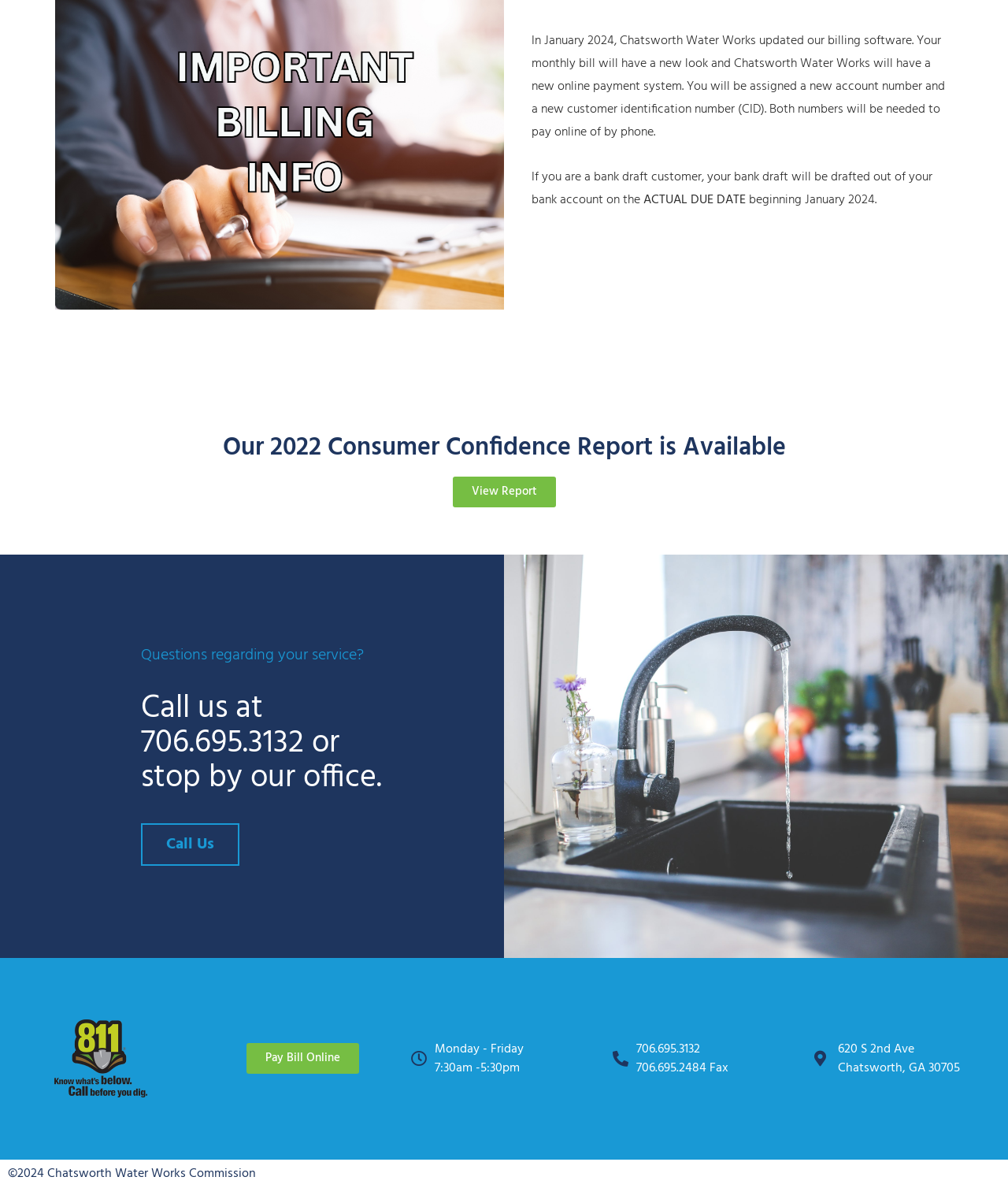Determine the bounding box of the UI component based on this description: "Pay Bill Online". The bounding box coordinates should be four float values between 0 and 1, i.e., [left, top, right, bottom].

[0.244, 0.878, 0.356, 0.904]